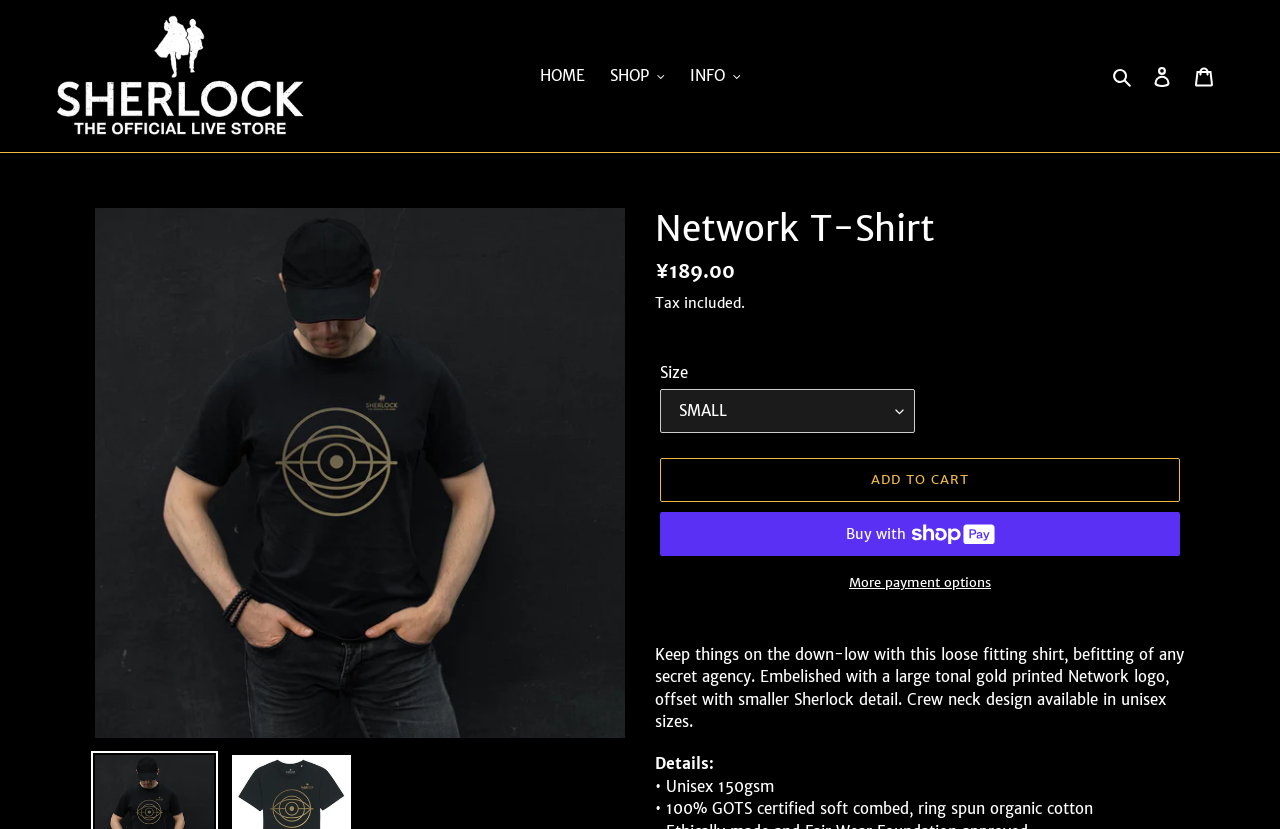Using details from the image, please answer the following question comprehensively:
What is the material of the product?

I obtained the answer by reading the StaticText element with the text '• 100% GOTS certified soft combed, ring spun organic cotton', which is part of the product details section.